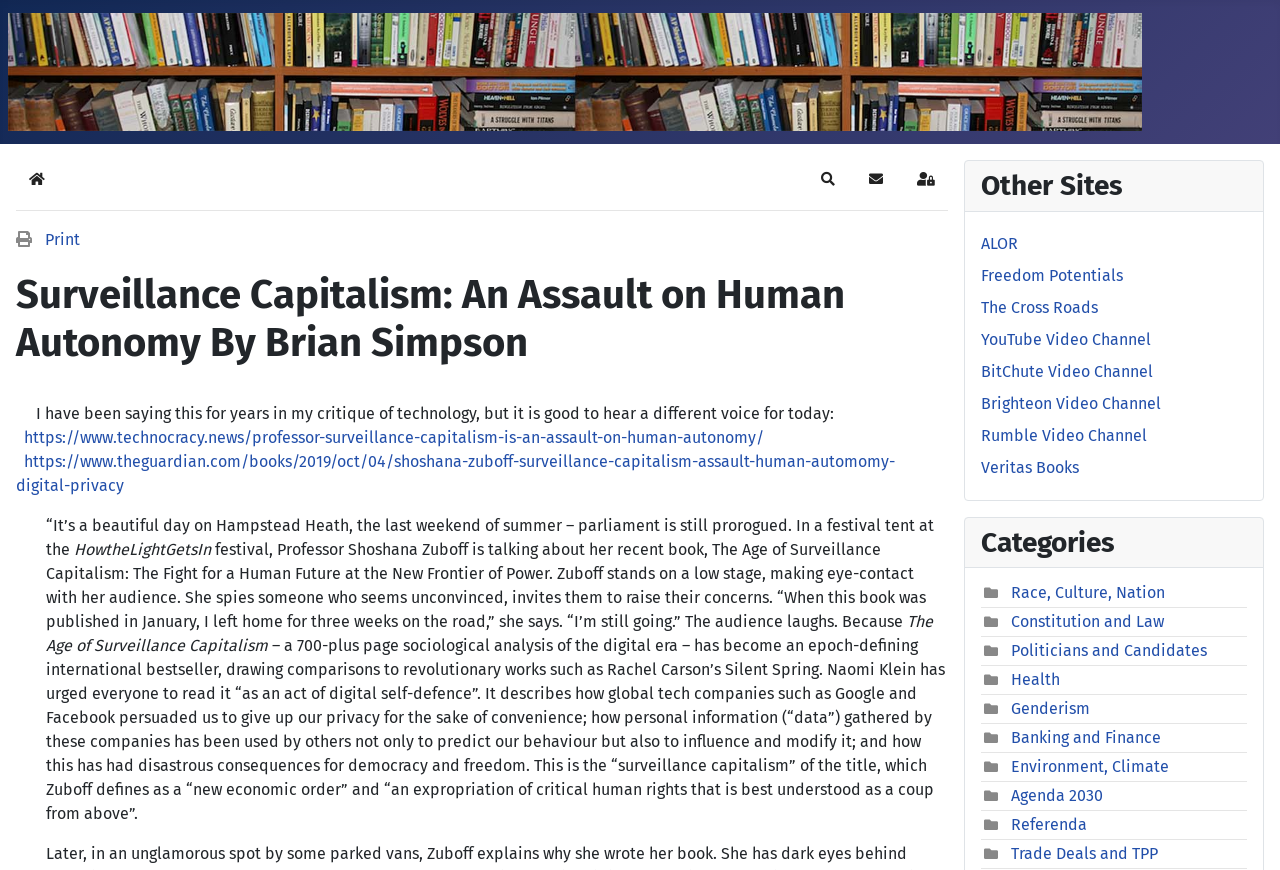Locate and extract the headline of this webpage.

Surveillance Capitalism: An Assault on Human Autonomy By Brian Simpson